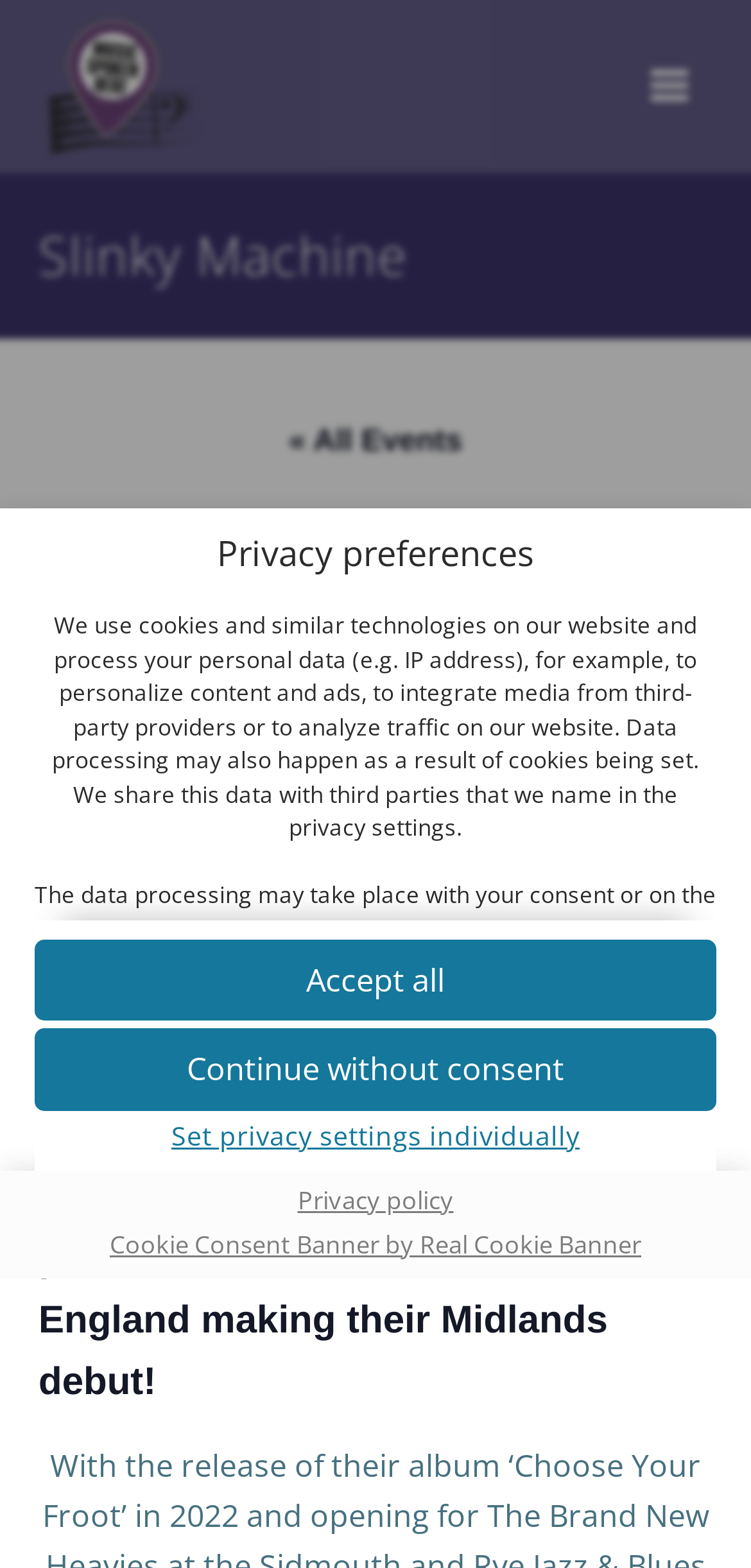Please specify the bounding box coordinates of the clickable section necessary to execute the following command: "select category".

None